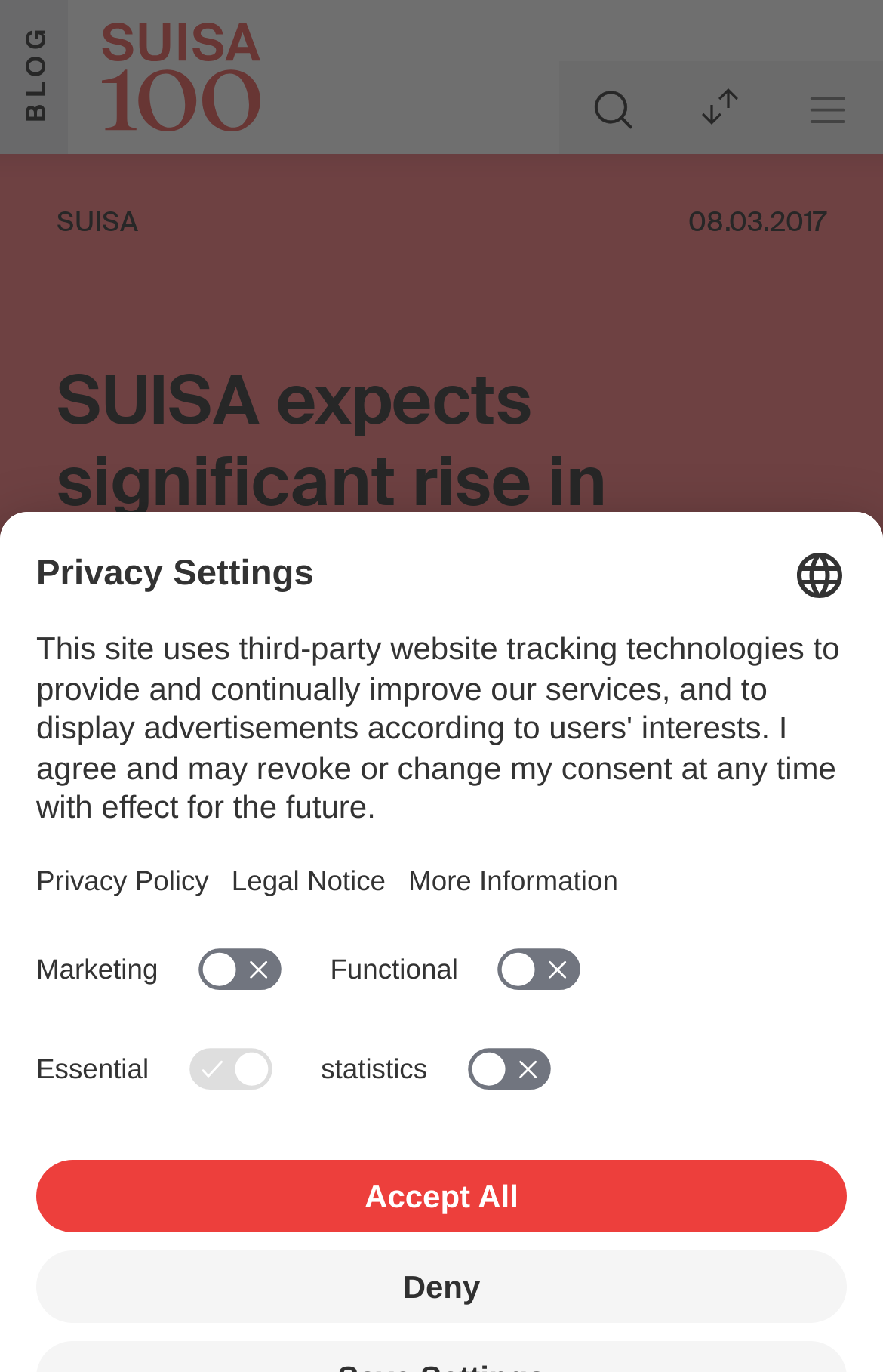Please identify the coordinates of the bounding box for the clickable region that will accomplish this instruction: "Click the Select language button".

[0.897, 0.4, 0.959, 0.439]